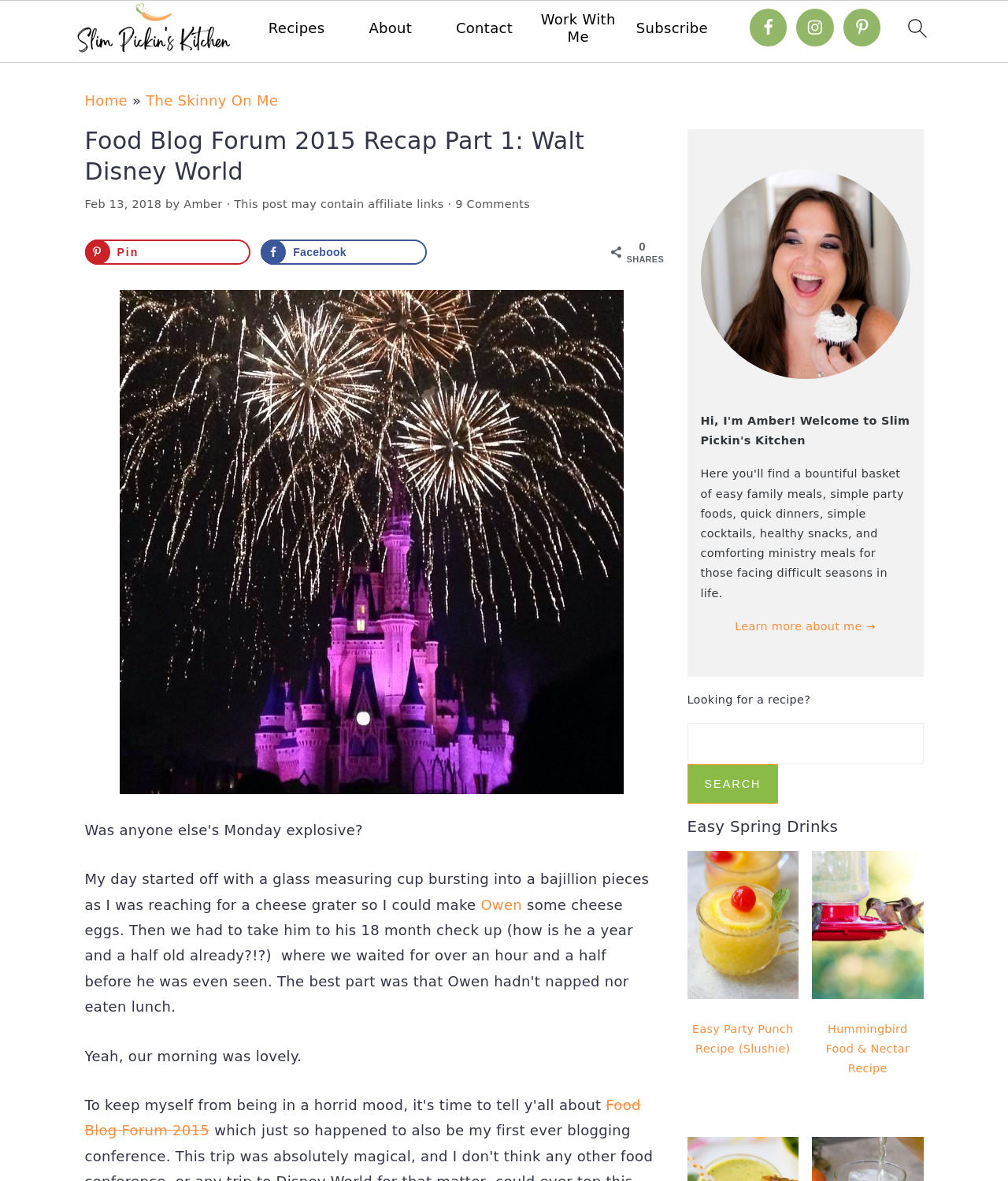Please locate the bounding box coordinates of the element's region that needs to be clicked to follow the instruction: "view Easy Party Punch Recipe". The bounding box coordinates should be provided as four float numbers between 0 and 1, i.e., [left, top, right, bottom].

[0.682, 0.72, 0.792, 0.925]